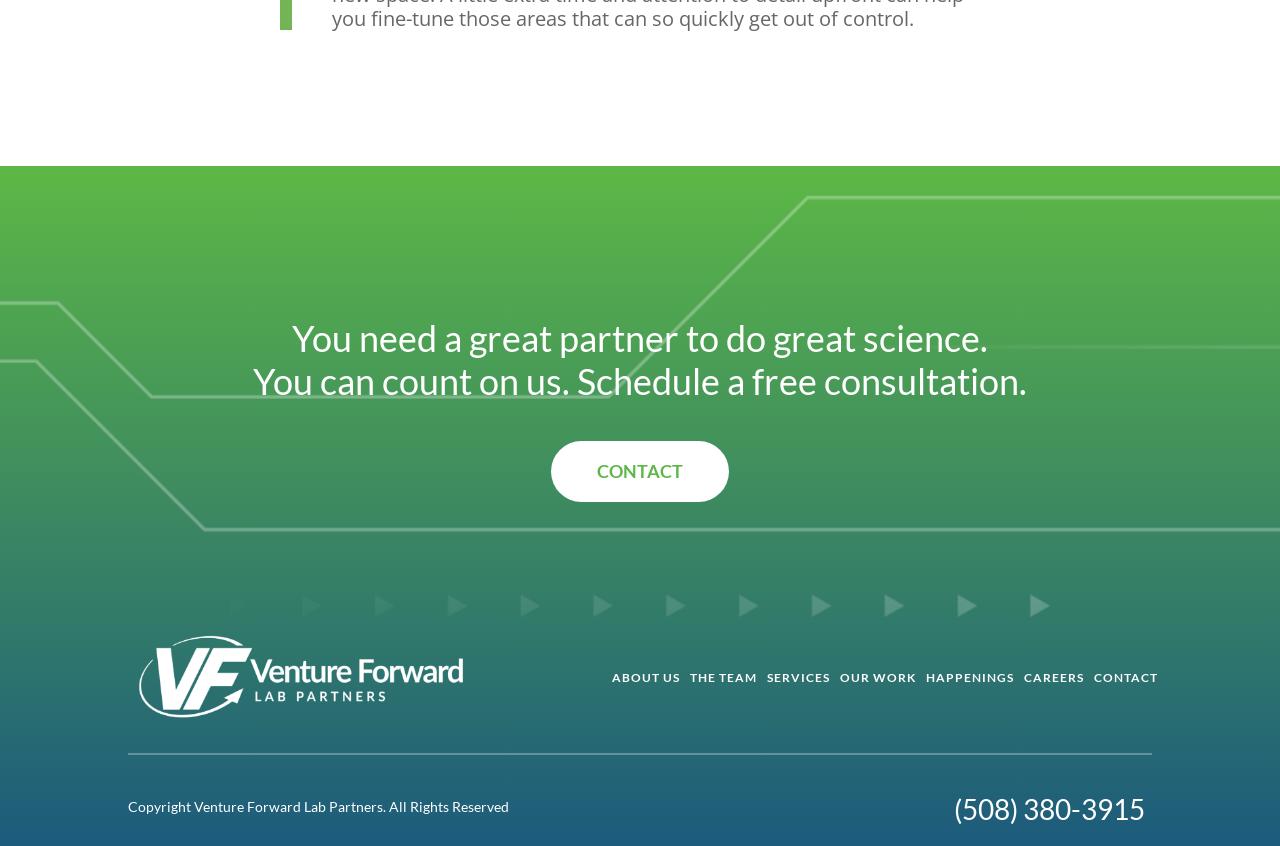What is the company's slogan?
Please provide a single word or phrase as your answer based on the image.

You need a great partner to do great science.